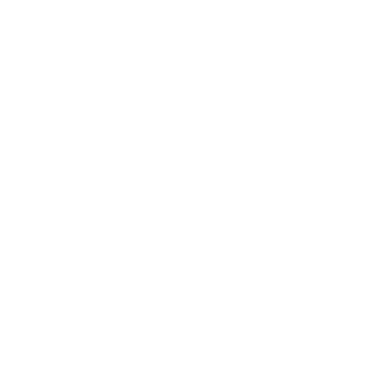Provide a one-word or short-phrase answer to the question:
What is the collection name of the tank top?

AeroSwift